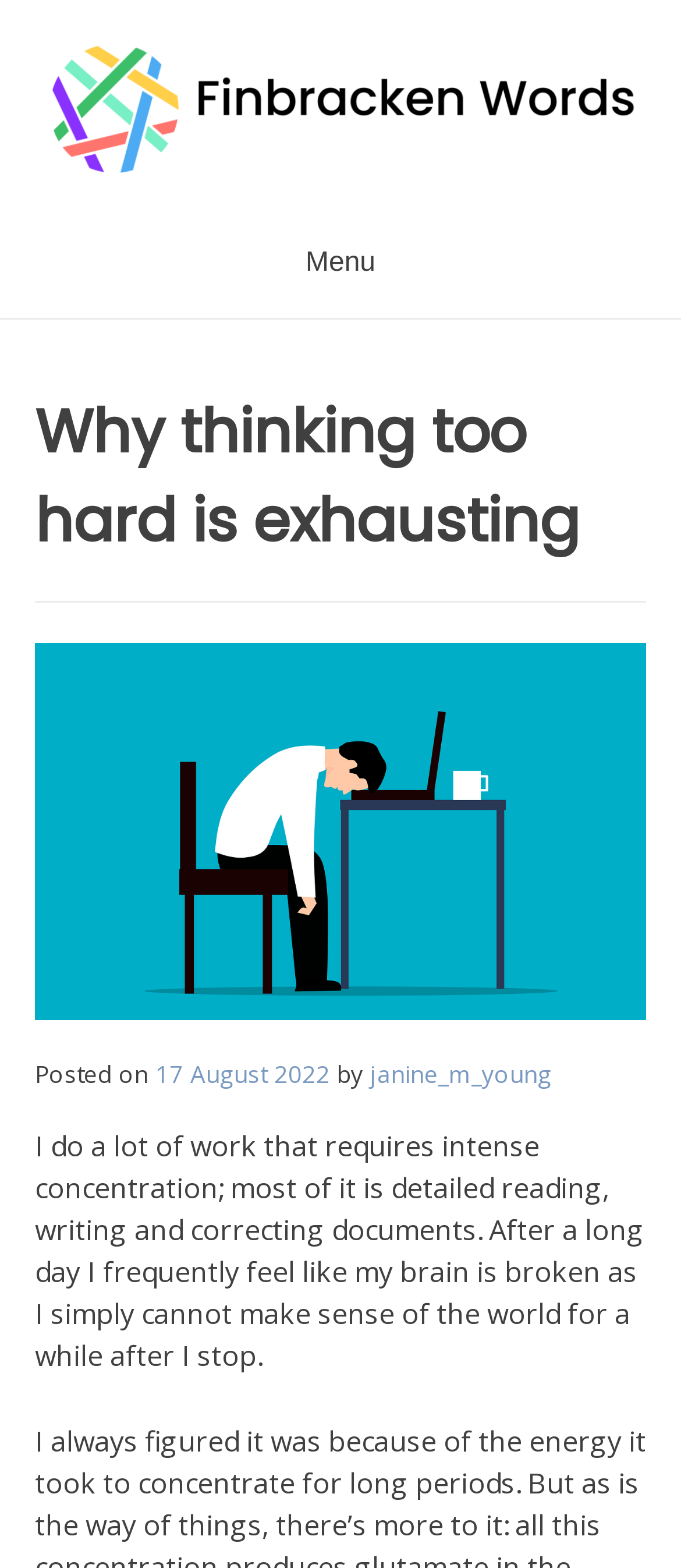Refer to the image and provide an in-depth answer to the question:
What is the image above the text about?

The image is described as 'employee, desk, stress-6038877.jpg' which suggests that the image is about an employee sitting at a desk, possibly experiencing stress.